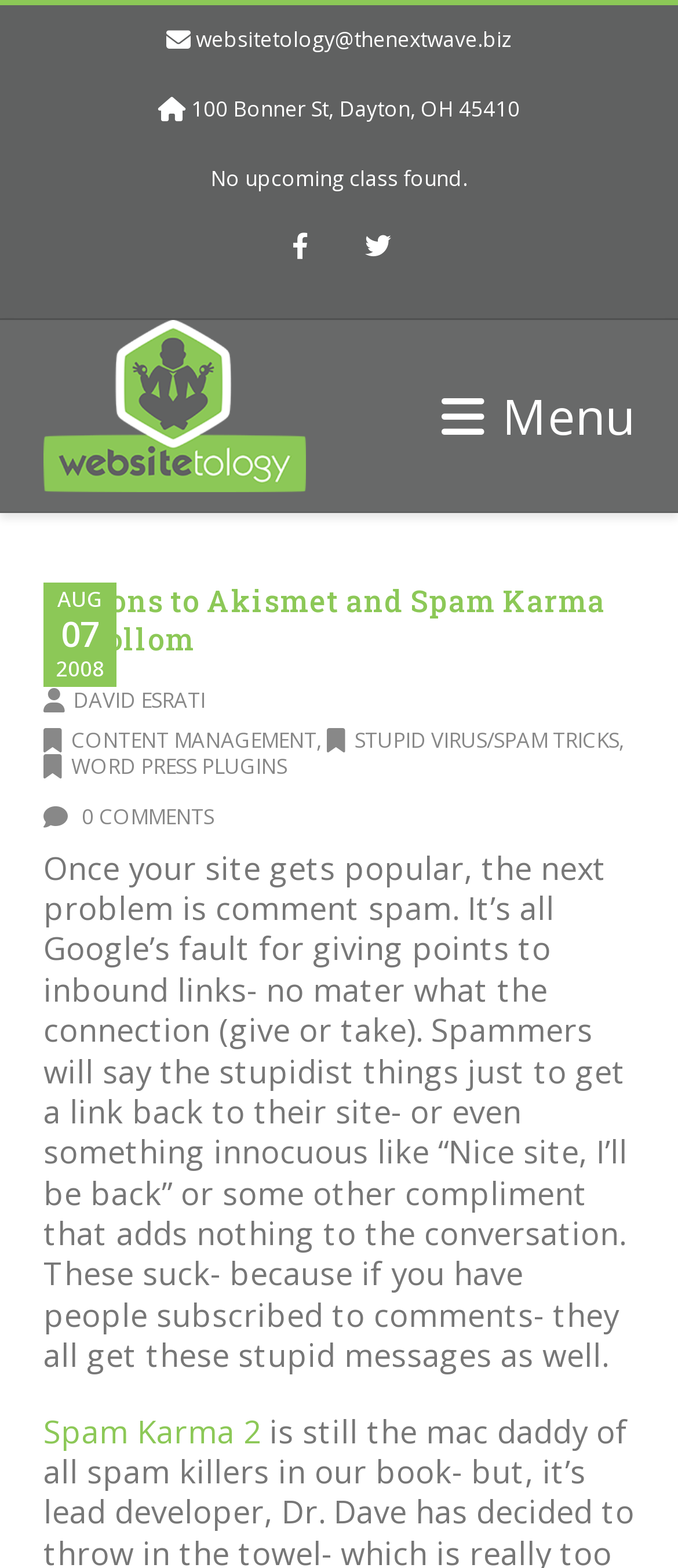What is the name of the plugin mentioned in the article?
Give a detailed and exhaustive answer to the question.

I found the name of the plugin by looking at the link element with the bounding box coordinates [0.064, 0.899, 0.385, 0.926], which contains the text 'Spam Karma 2'.